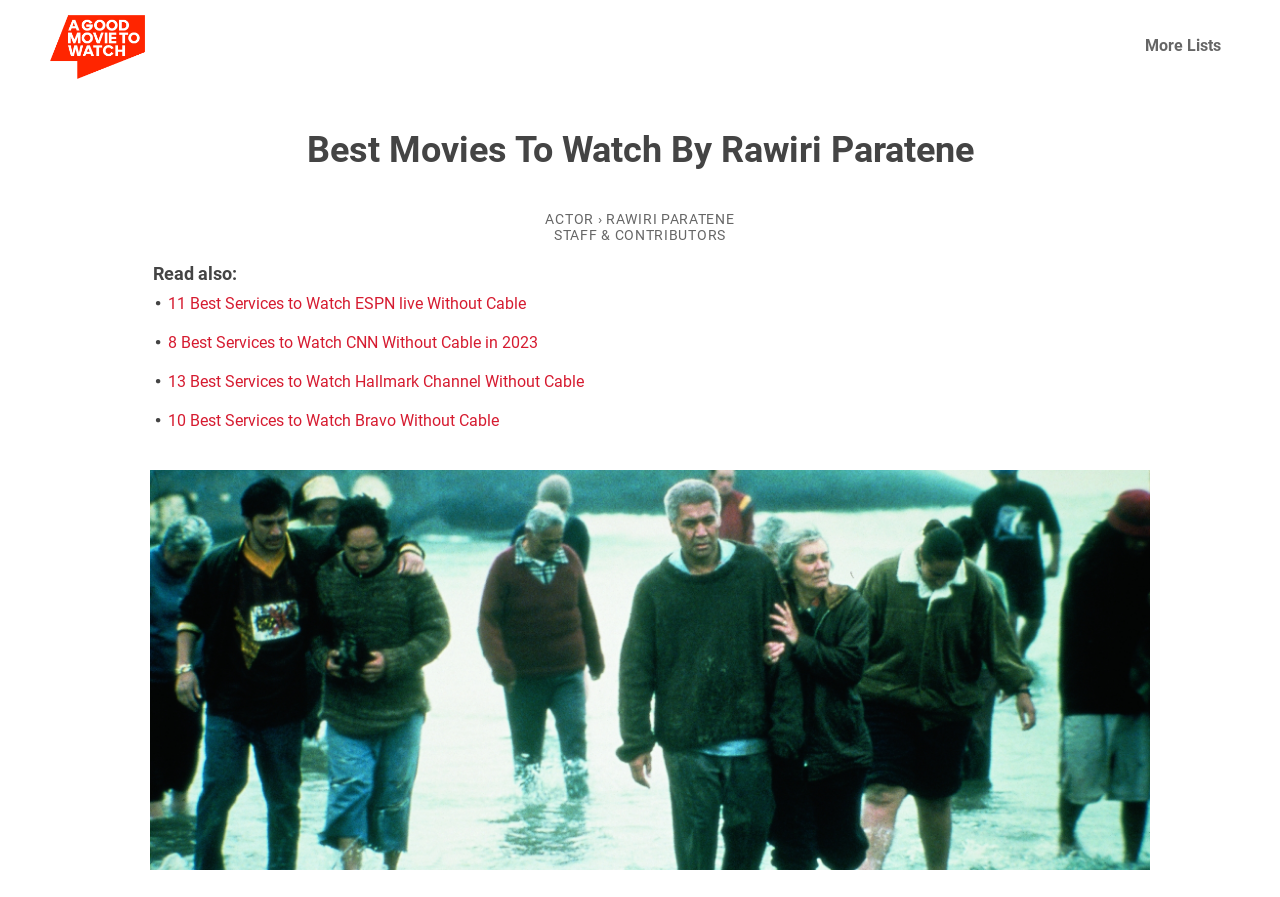Locate the bounding box coordinates of the element that needs to be clicked to carry out the instruction: "Click on the agoodmovietowatch logo". The coordinates should be given as four float numbers ranging from 0 to 1, i.e., [left, top, right, bottom].

[0.039, 0.017, 0.113, 0.088]